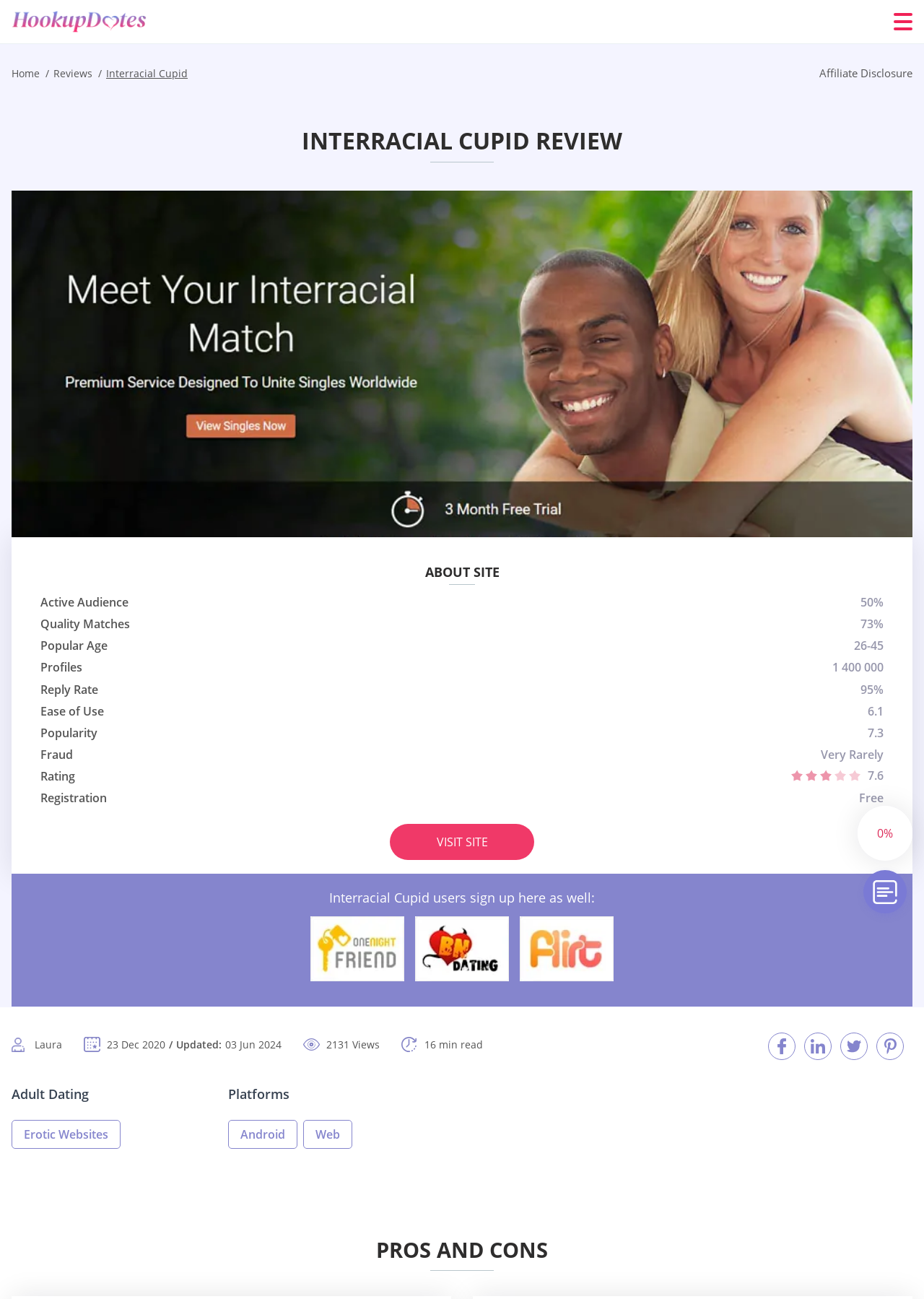Locate the bounding box coordinates of the clickable area to execute the instruction: "Click the 'Facebook' button". Provide the coordinates as four float numbers between 0 and 1, represented as [left, top, right, bottom].

[0.831, 0.795, 0.861, 0.816]